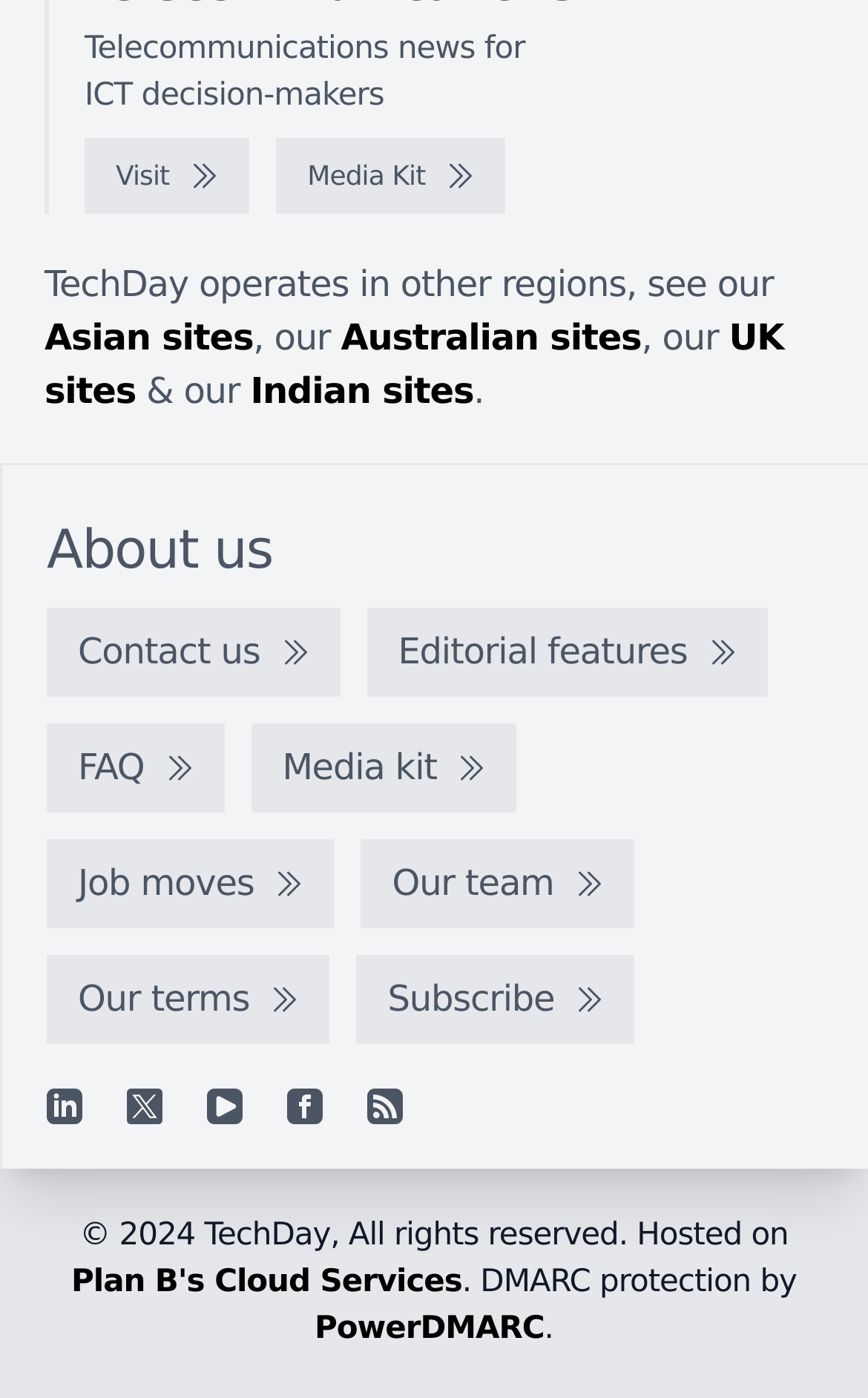Please specify the bounding box coordinates of the clickable region to carry out the following instruction: "Contact us". The coordinates should be four float numbers between 0 and 1, in the format [left, top, right, bottom].

[0.054, 0.435, 0.392, 0.499]